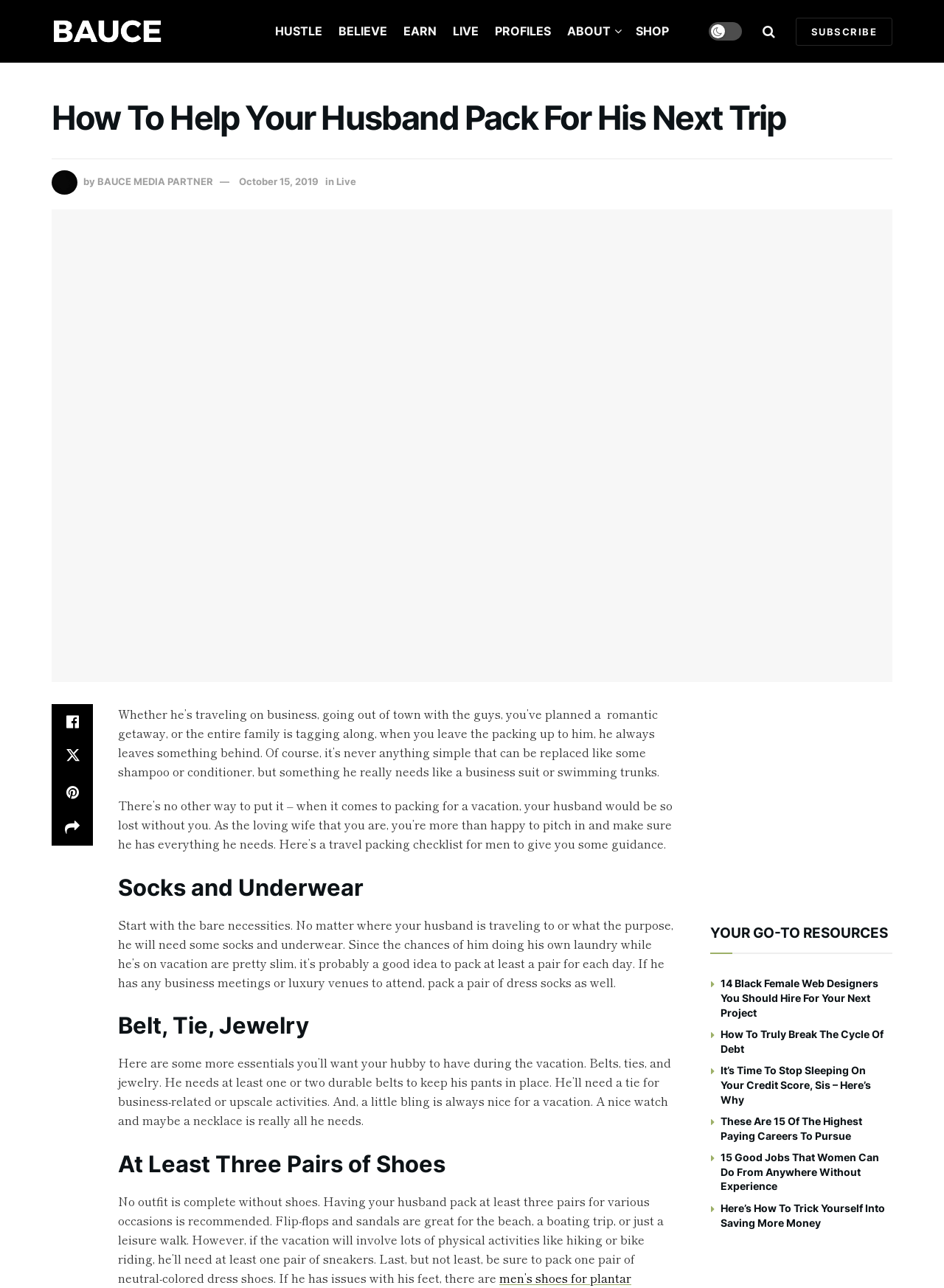Determine the bounding box coordinates of the clickable element to achieve the following action: 'Click on the 'SHOP' link'. Provide the coordinates as four float values between 0 and 1, formatted as [left, top, right, bottom].

[0.673, 0.015, 0.709, 0.033]